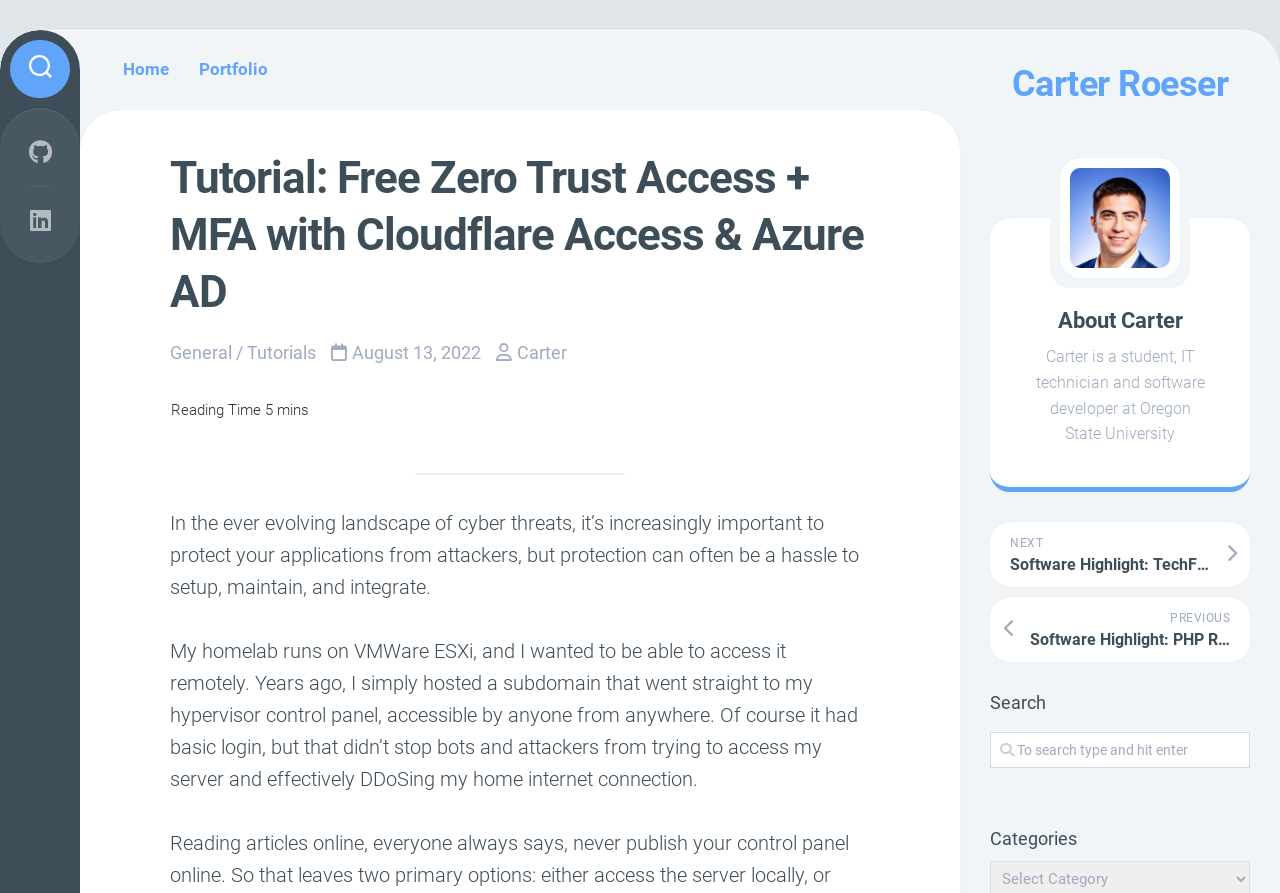Provide the bounding box coordinates of the area you need to click to execute the following instruction: "Search for something".

[0.773, 0.82, 0.977, 0.86]